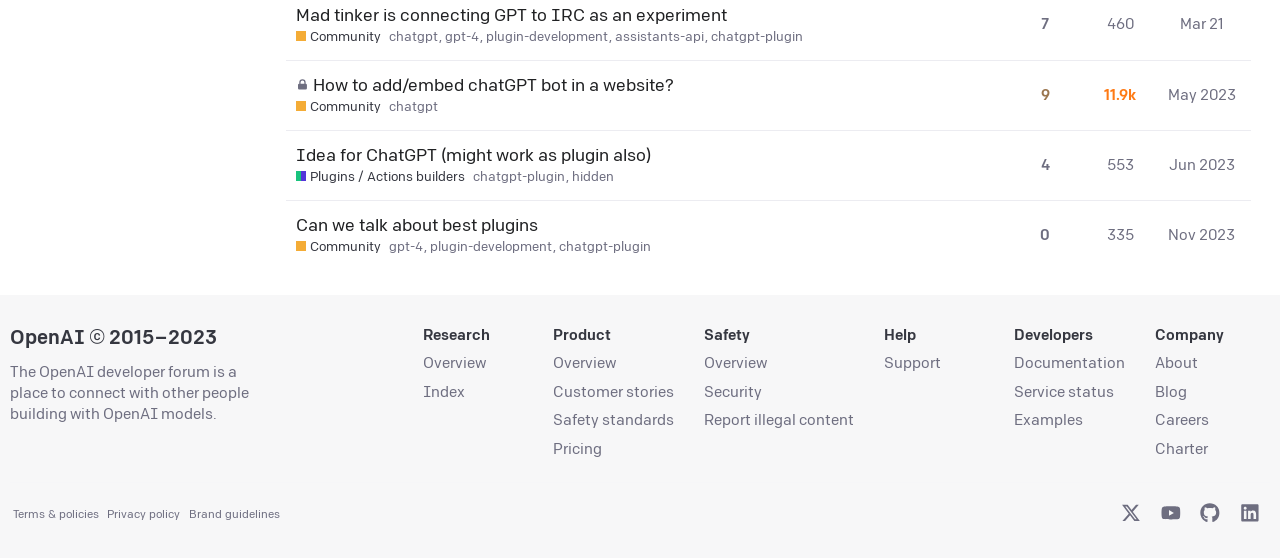Please identify the bounding box coordinates of the region to click in order to complete the task: "Go to 'Community' page". The coordinates must be four float numbers between 0 and 1, specified as [left, top, right, bottom].

[0.231, 0.05, 0.298, 0.083]